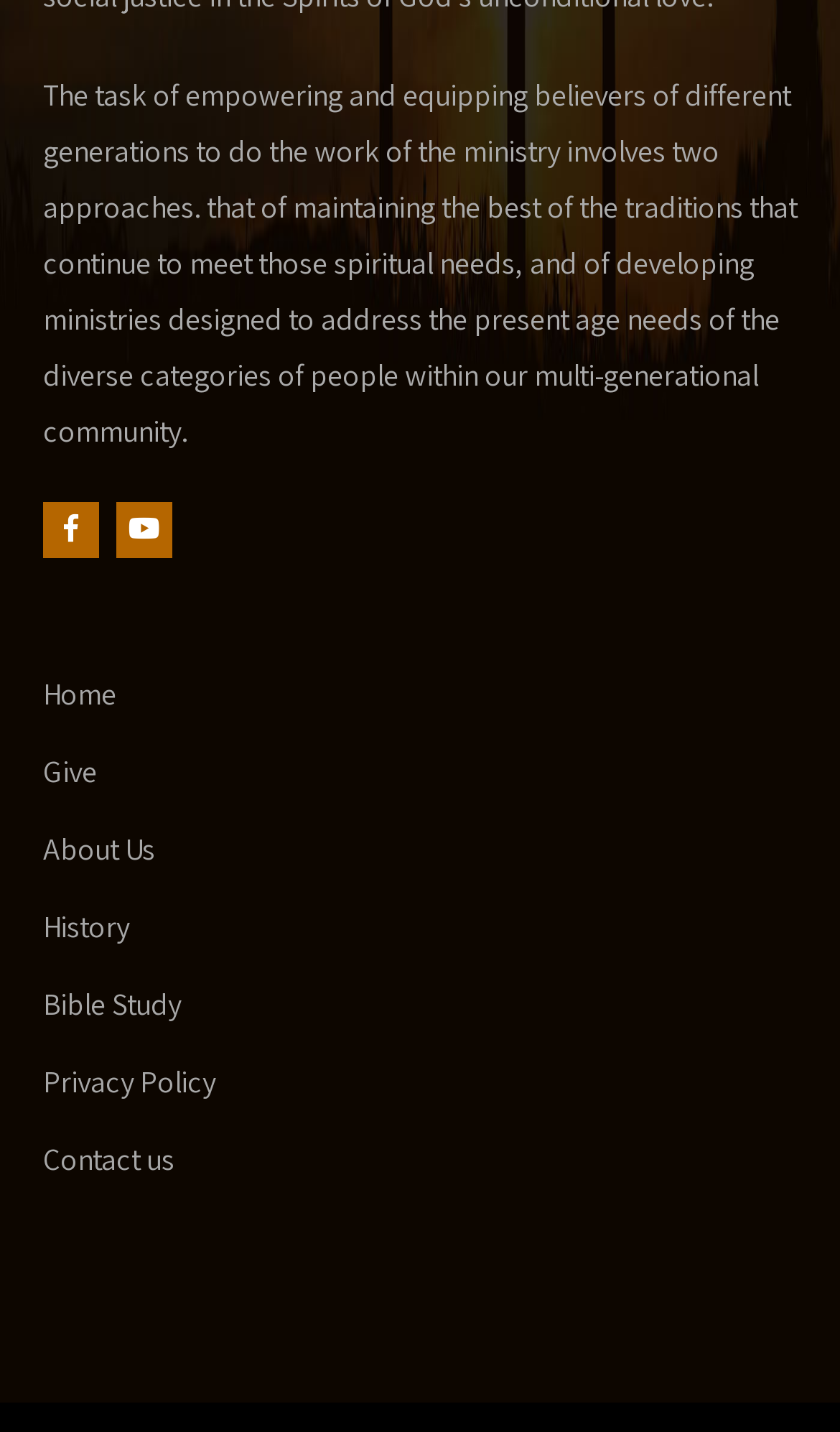Answer briefly with one word or phrase:
How many links are there in the navigation menu?

8